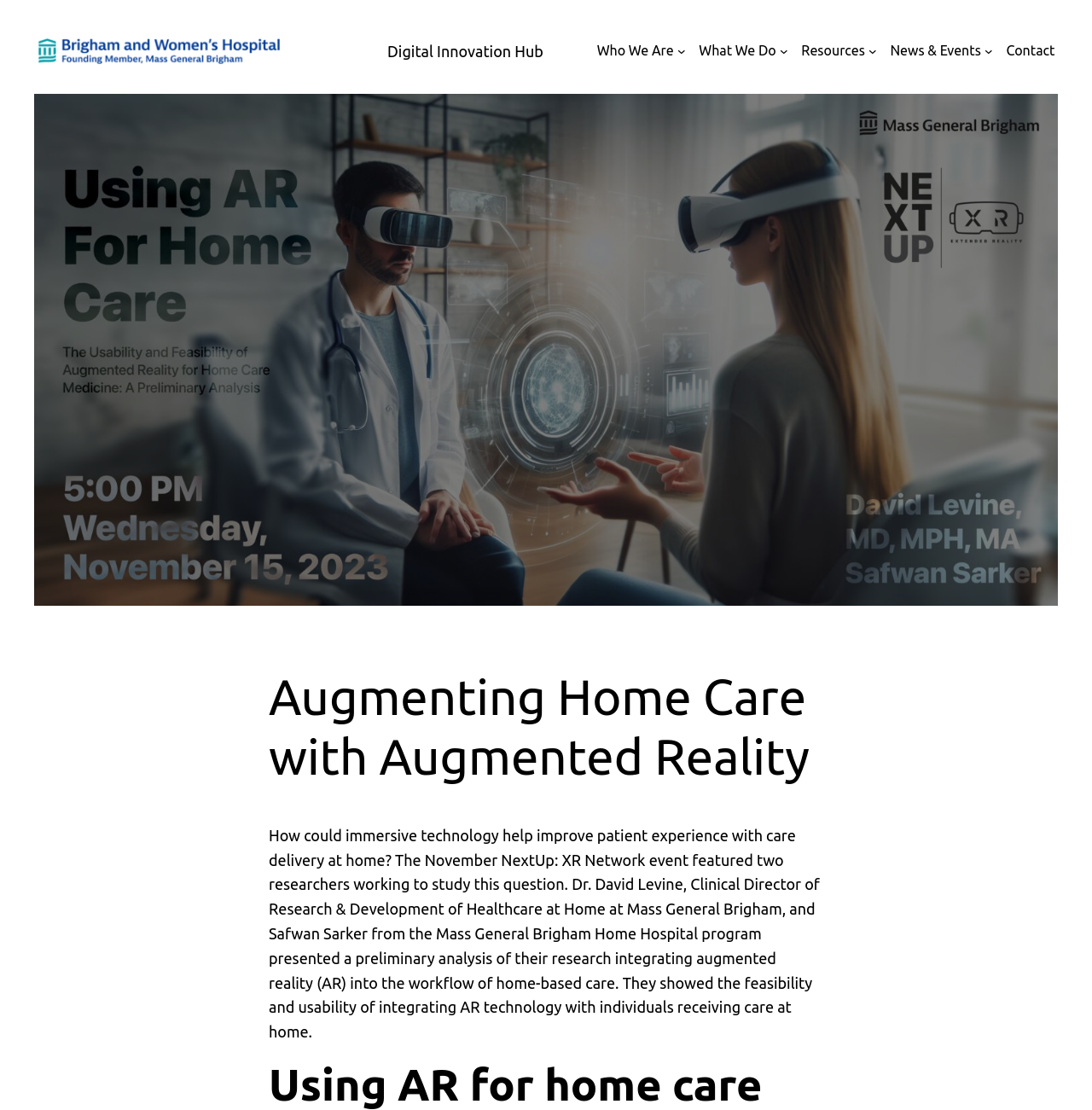What is the name of the program where Safwan Sarker is from?
Please answer the question with as much detail and depth as you can.

I read the text under the heading 'Augmenting Home Care with Augmented Reality' and found that Safwan Sarker is from the Mass General Brigham Home Hospital program.